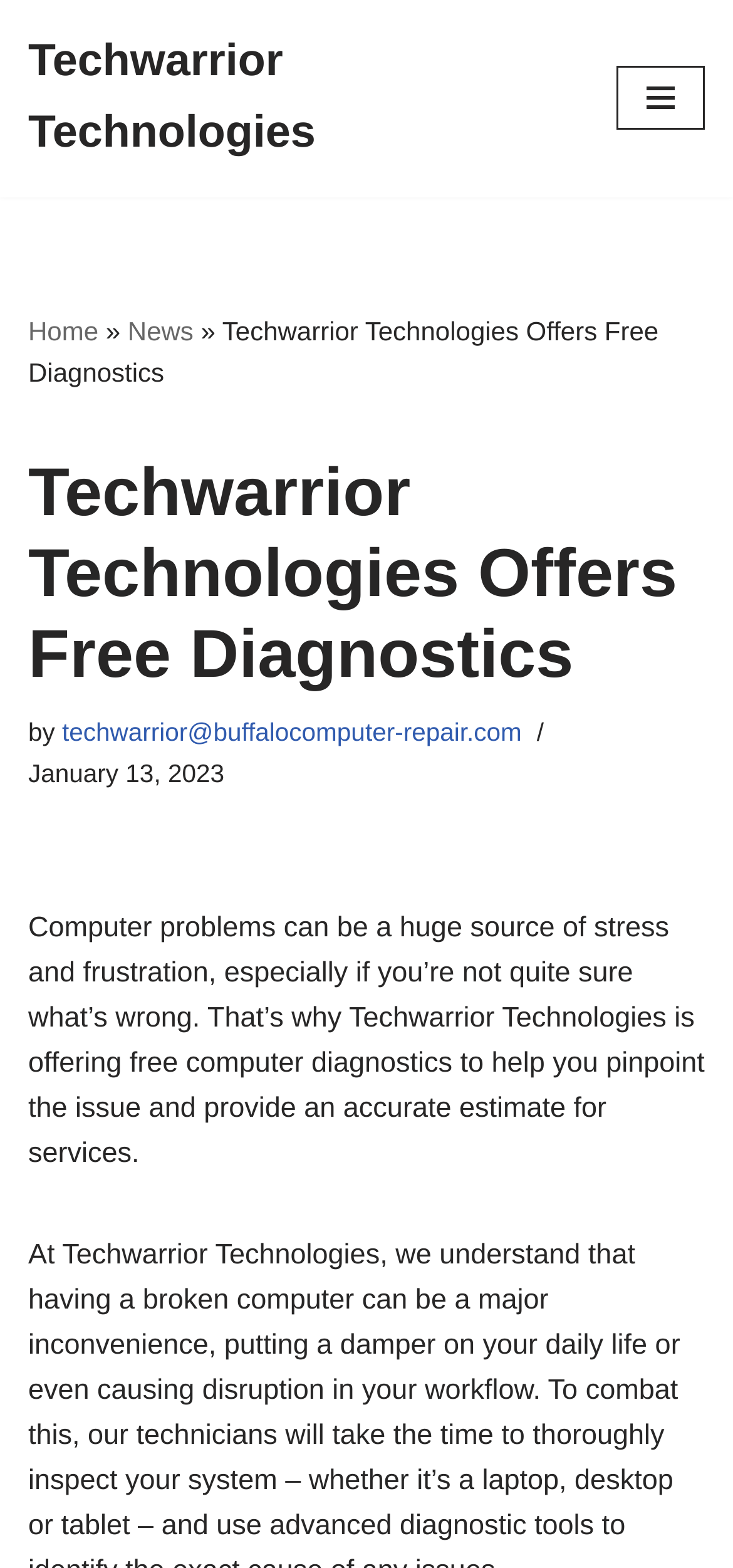Analyze the image and provide a detailed answer to the question: What is the company offering?

Based on the webpage content, it is clear that Techwarrior Technologies is offering free computer diagnostics to help users identify the issue with their computers and provide an accurate estimate for services.